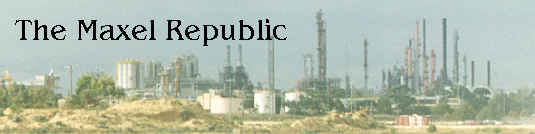Refer to the image and provide an in-depth answer to the question:
Is the foreground of the image densely populated?

The caption states that the foreground features a 'barren area', which suggests that it is empty and not densely populated.